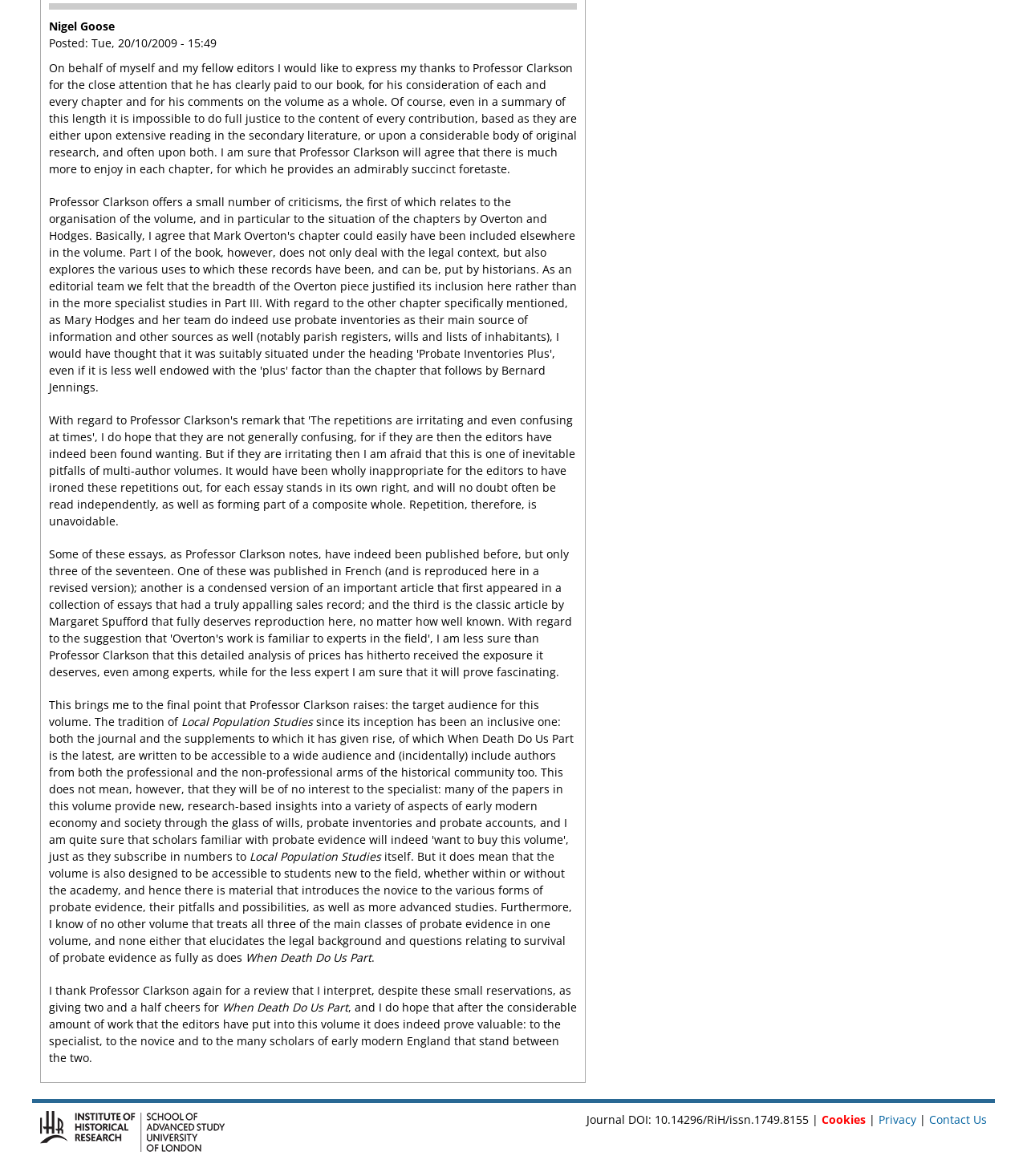What is the date of the posted article?
Look at the image and respond with a one-word or short phrase answer.

Tue, 20/10/2009 - 15:49